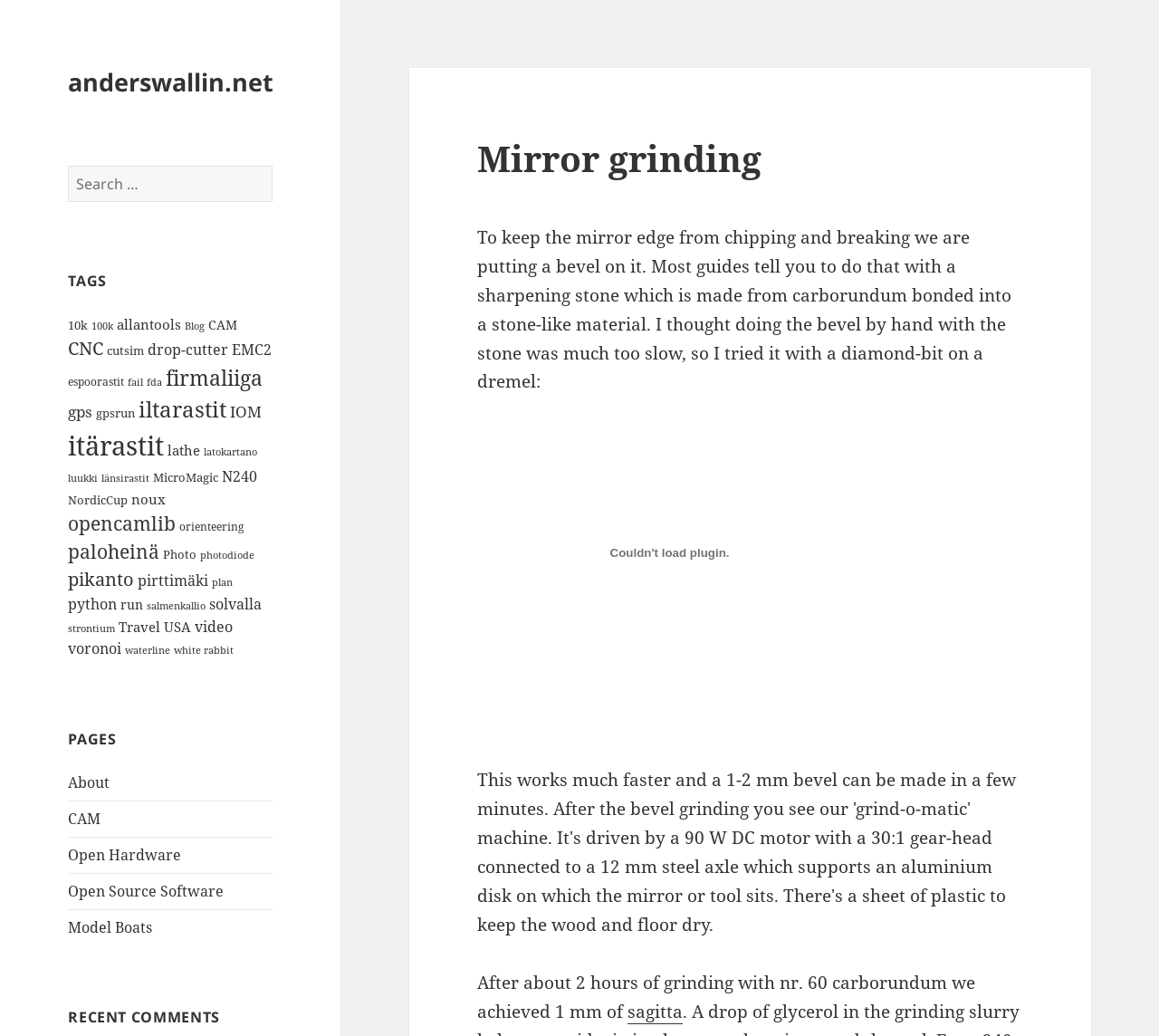What is the material of the sharpening stone?
Provide a fully detailed and comprehensive answer to the question.

The webpage mentions that the sharpening stone is made from carborundum bonded into a stone-like material. This is mentioned as a traditional method of putting a bevel on the mirror edge, which the author is trying to improve upon.